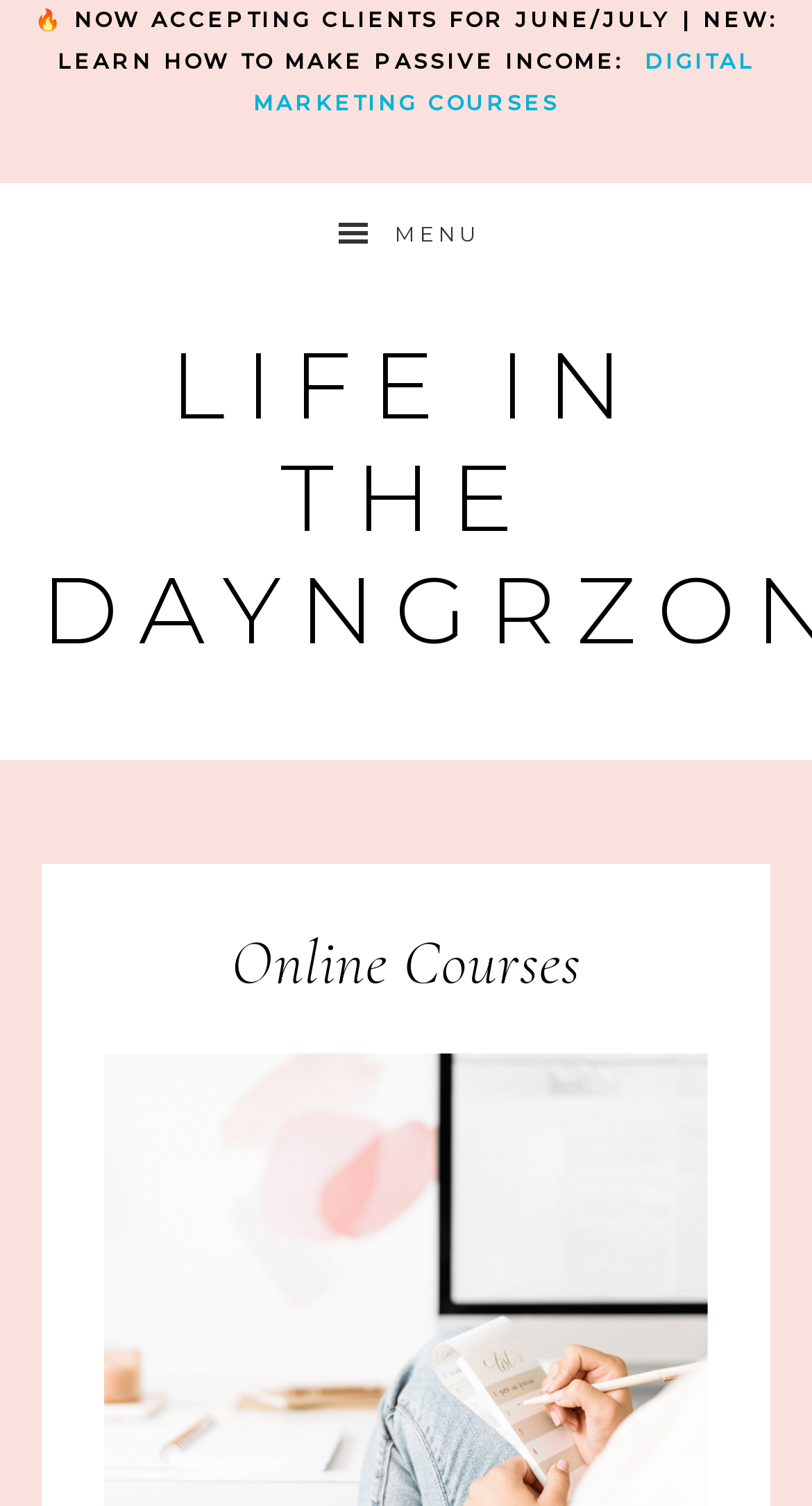From the webpage screenshot, predict the bounding box of the UI element that matches this description: "Digital Marketing Courses".

[0.312, 0.032, 0.929, 0.077]